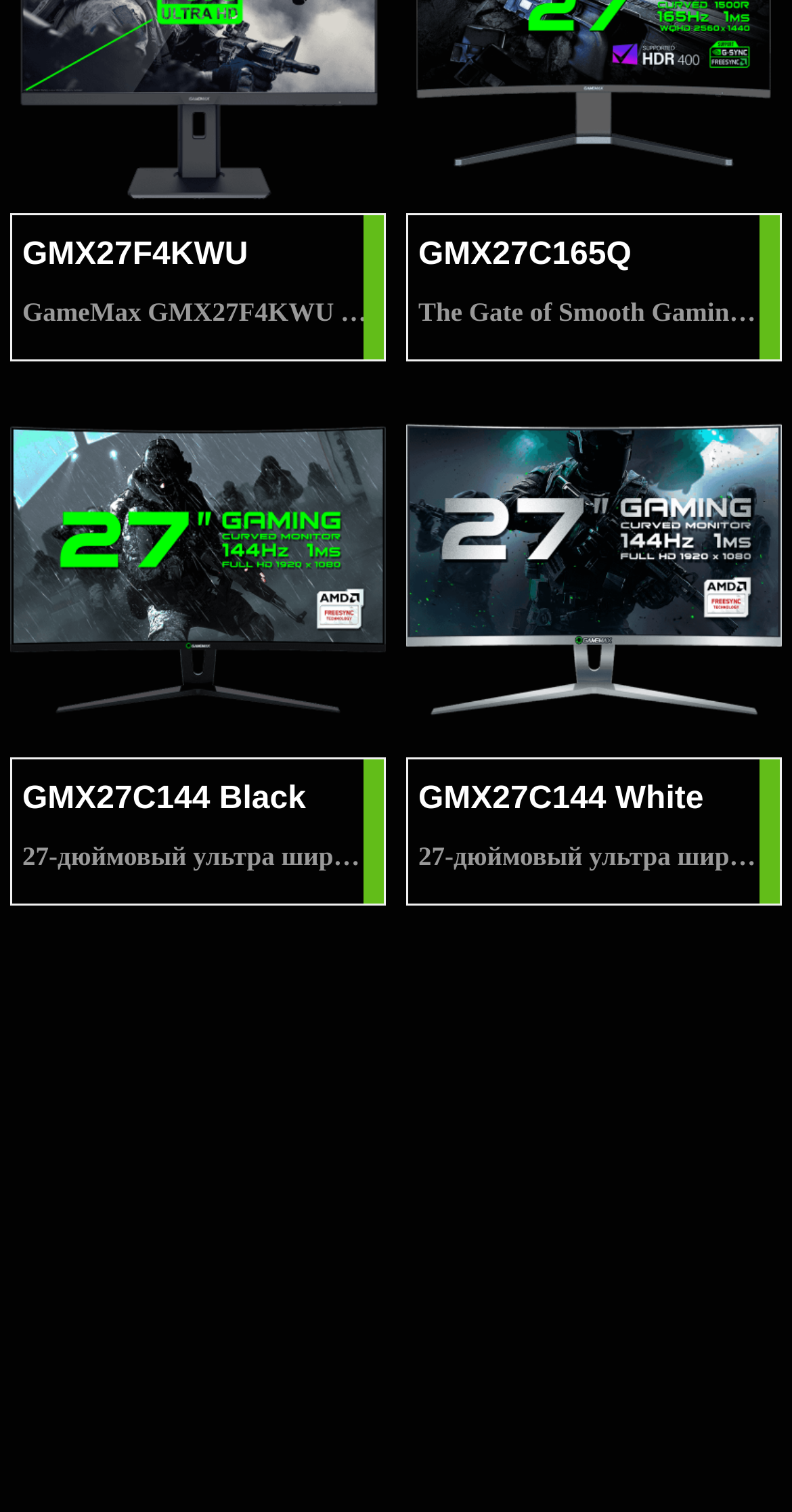Provide the bounding box coordinates of the HTML element described by the text: "GMX27C144 White".

[0.528, 0.524, 0.888, 0.547]